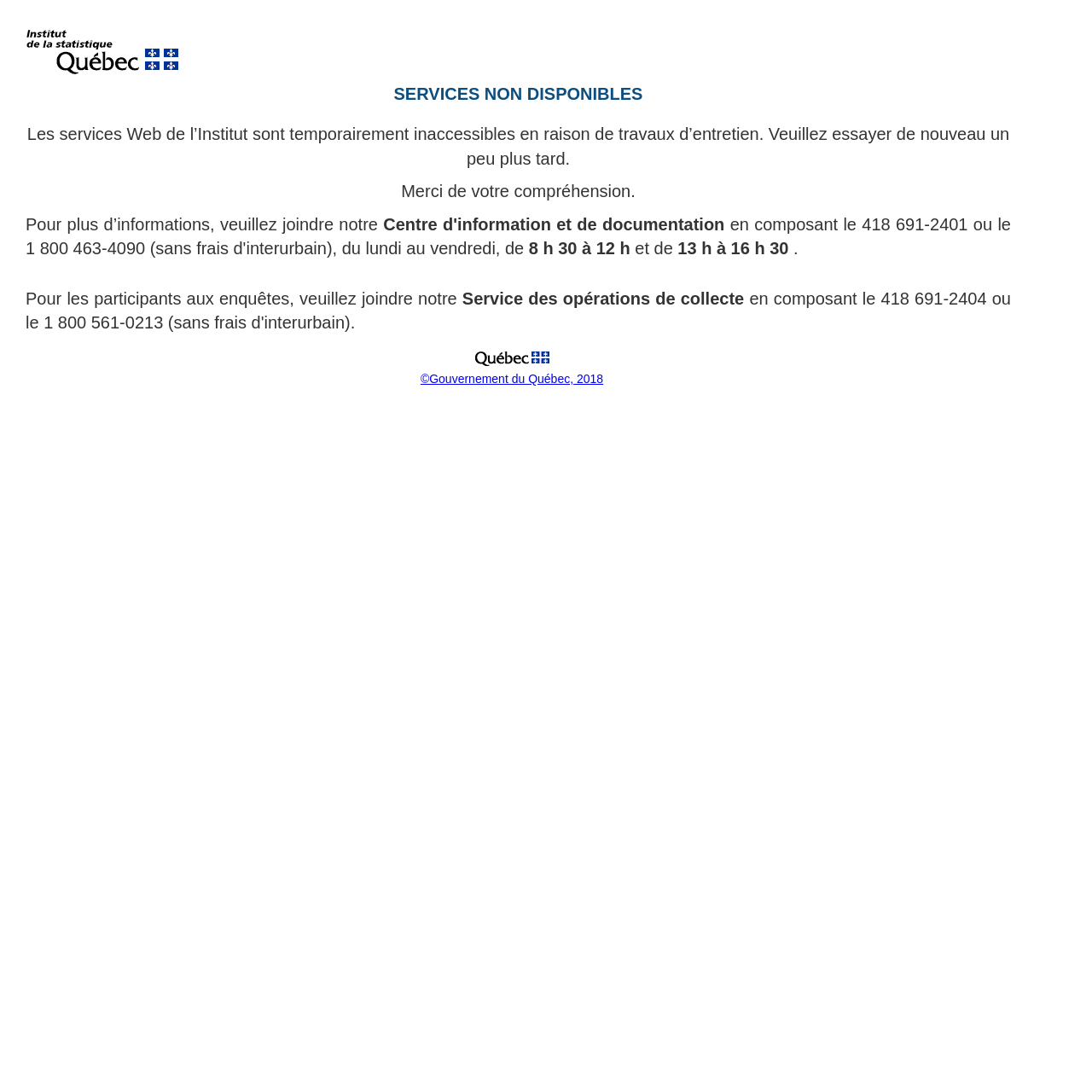Locate the heading on the webpage and return its text.

SERVICES NON DISPONIBLES